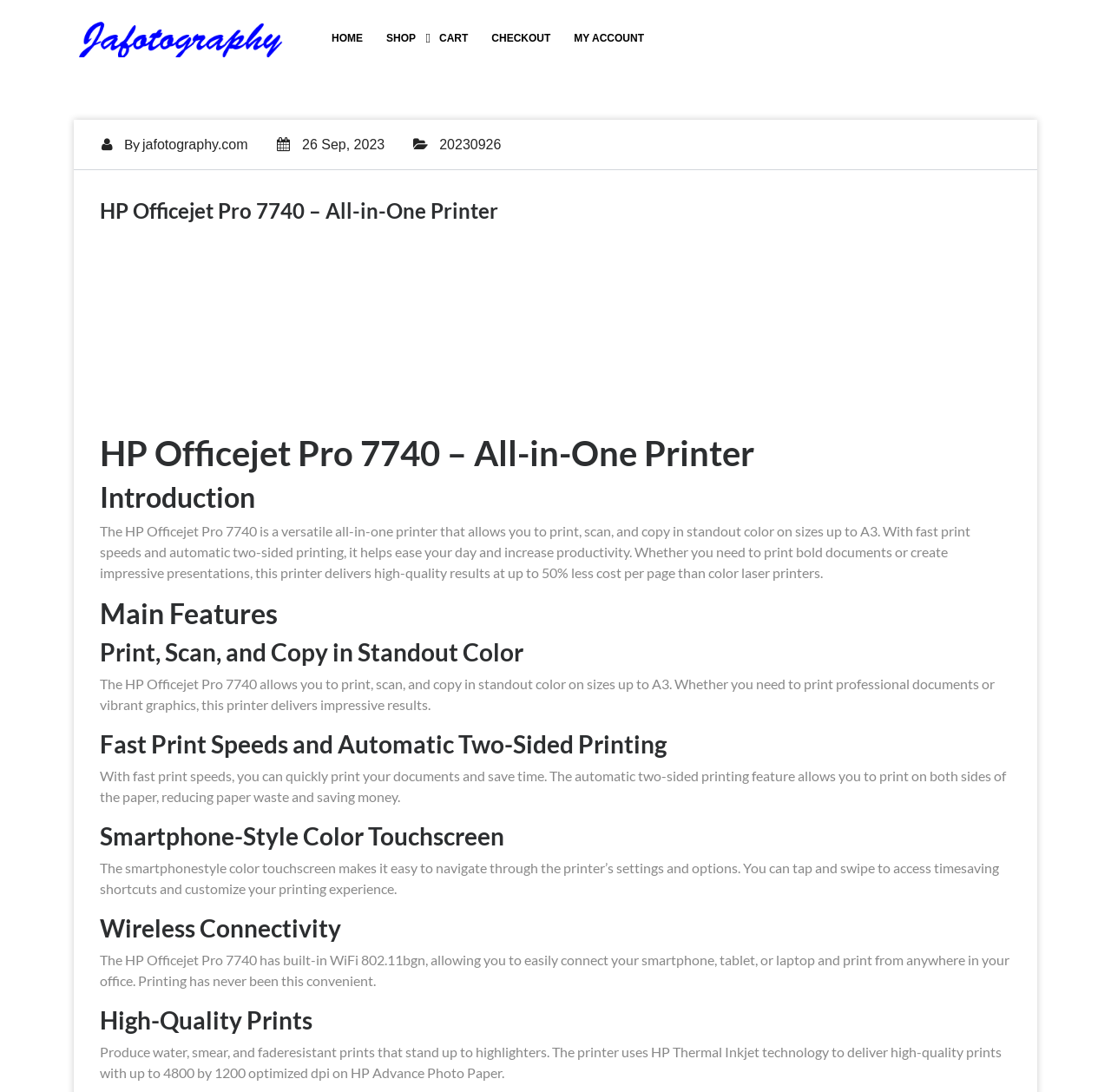Provide the bounding box coordinates of the HTML element described by the text: "jafotography.com". The coordinates should be in the format [left, top, right, bottom] with values between 0 and 1.

[0.128, 0.126, 0.223, 0.139]